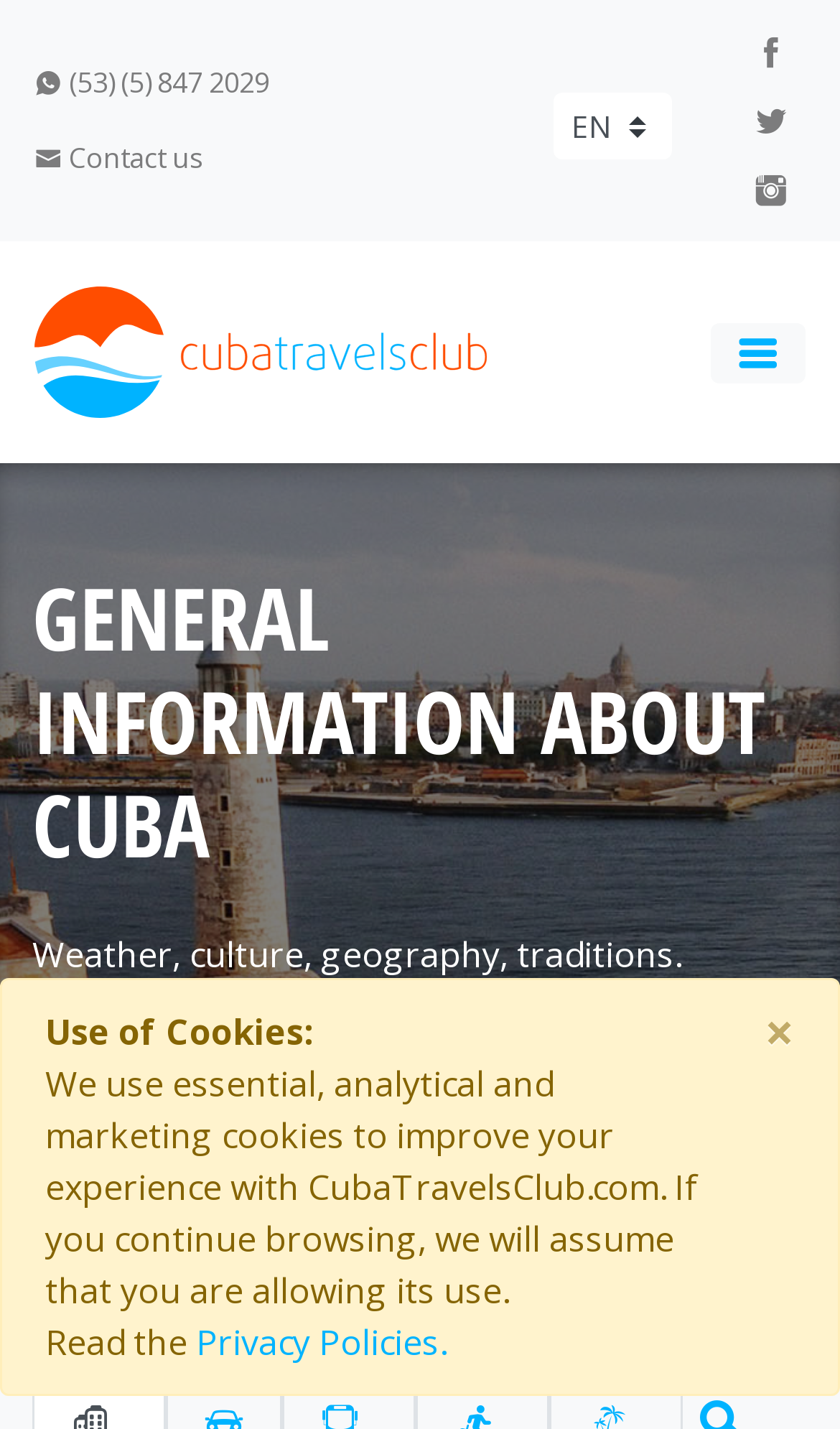Identify the bounding box of the HTML element described as: "aria-label="Toggle navigation"".

[0.846, 0.225, 0.959, 0.268]